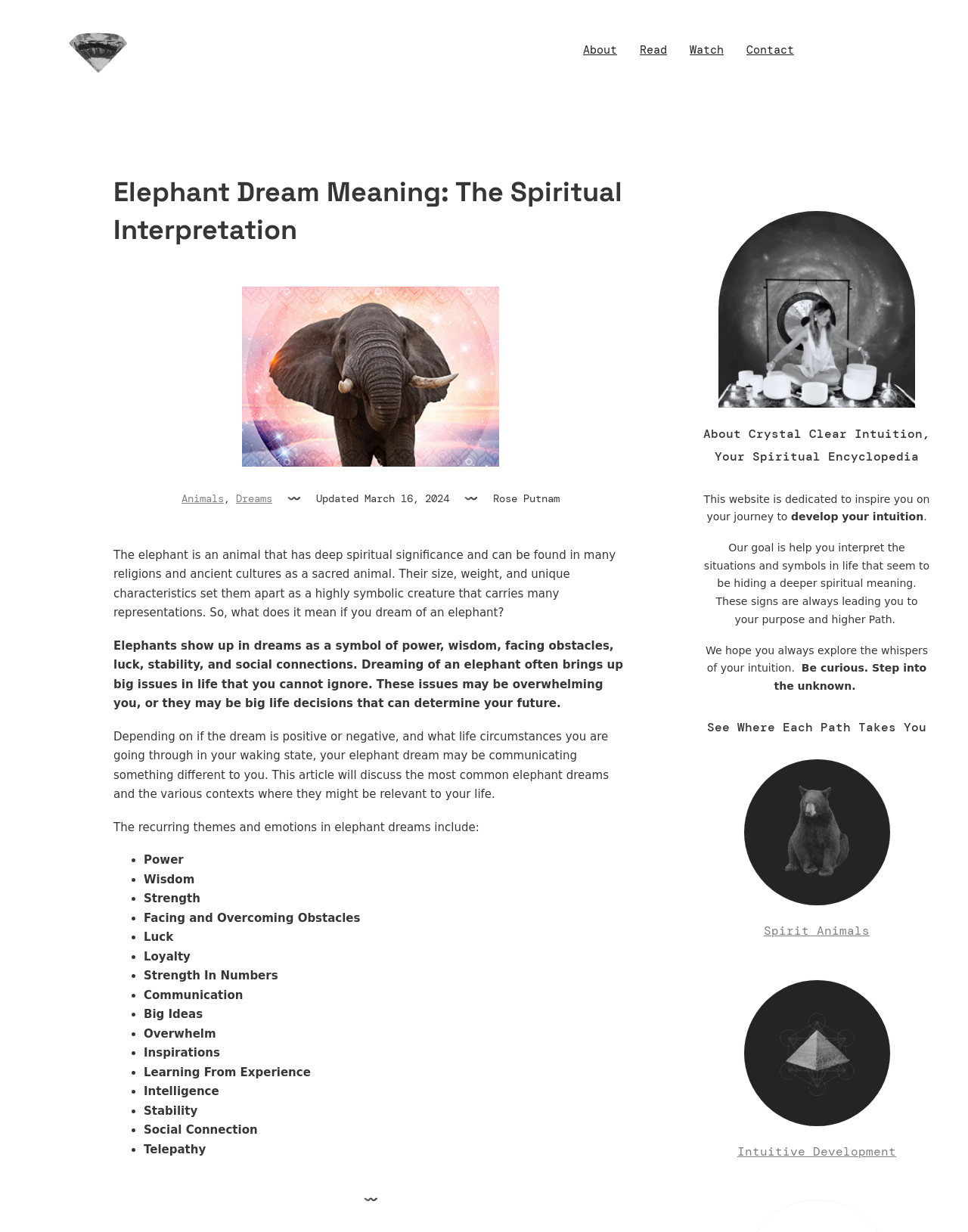What is the topic of the article?
Using the image as a reference, answer the question with a short word or phrase.

Elephant dream interpretation